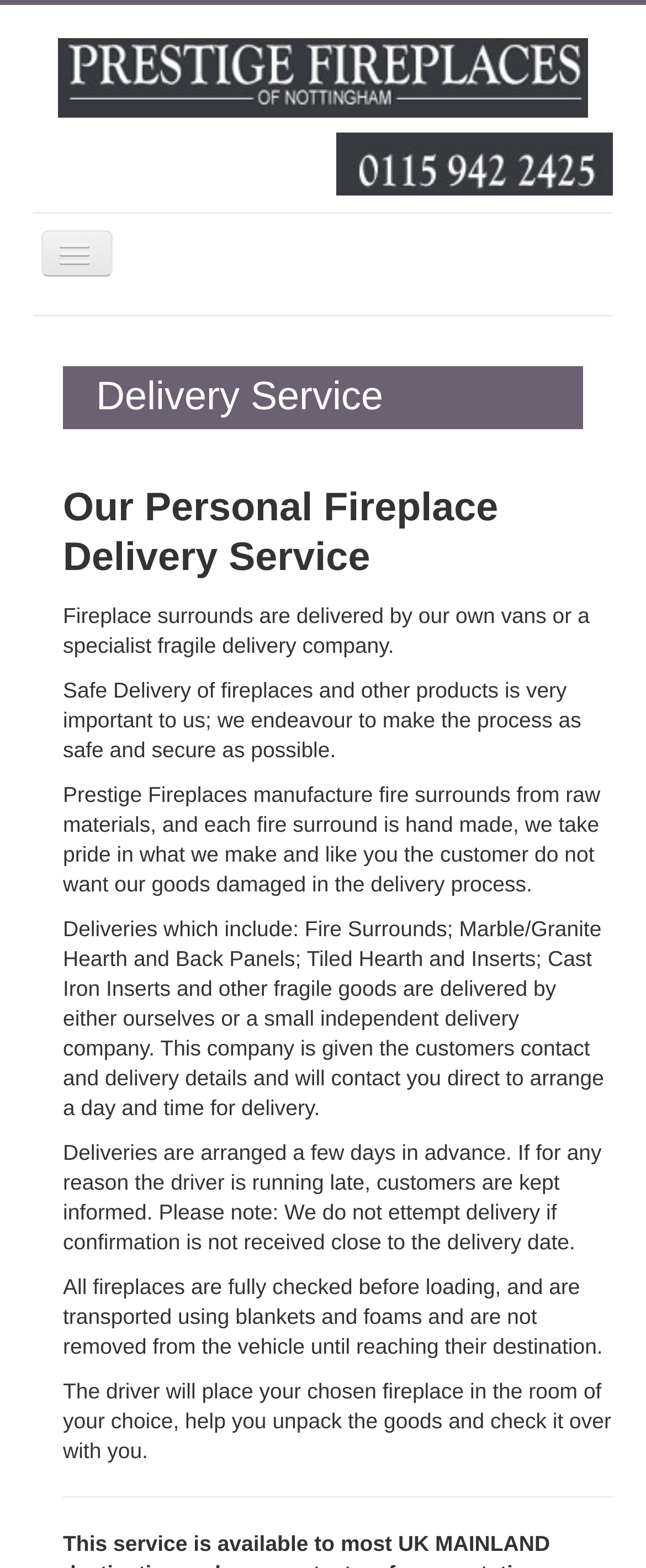What is checked before loading fireplaces?
Please look at the screenshot and answer using one word or phrase.

Fully checked